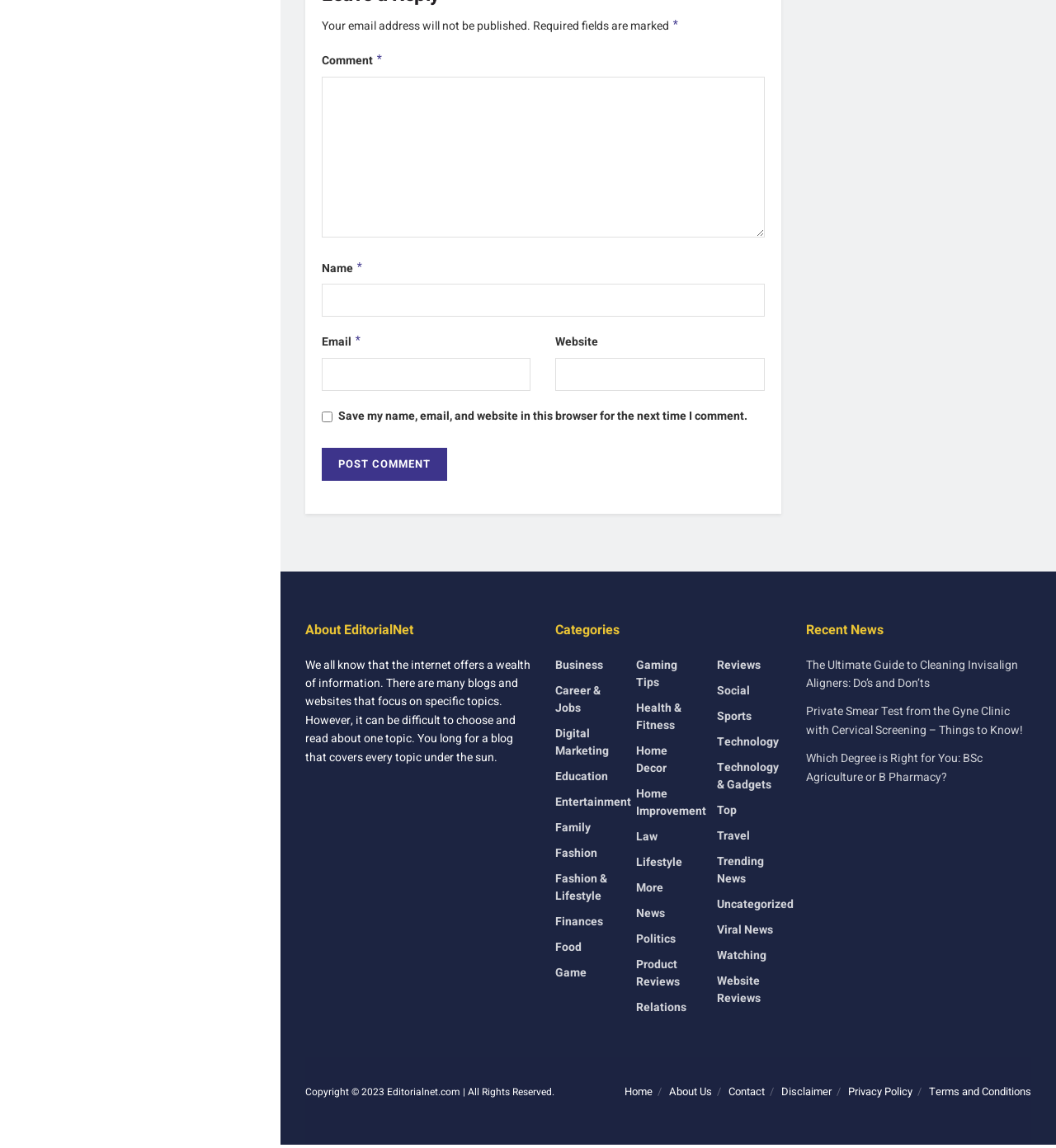Can you give a comprehensive explanation to the question given the content of the image?
How many textboxes are required?

The comment form includes three required textboxes: 'Comment *', 'Name *', and 'Email *'. These textboxes are marked as required with an asterisk symbol.